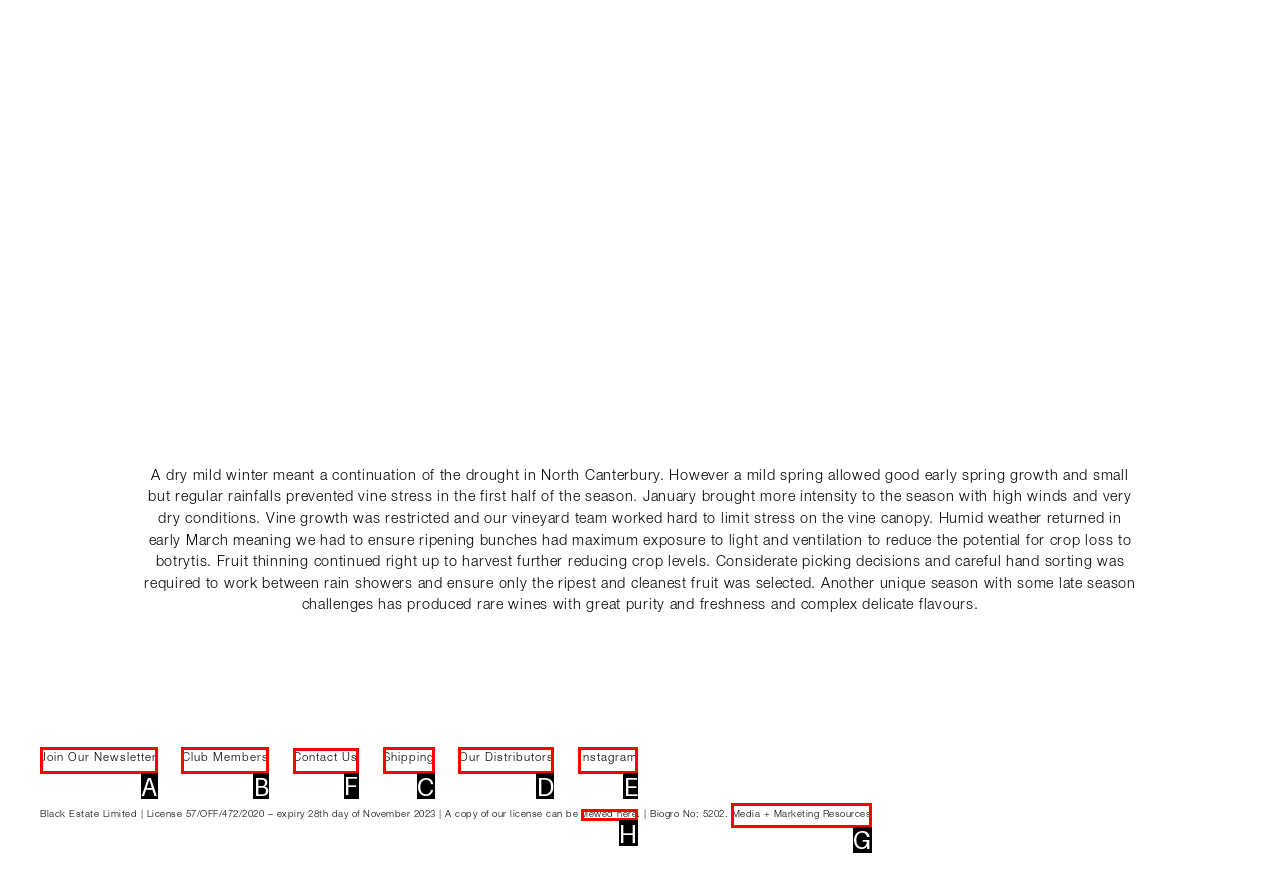What is the letter of the UI element you should click to Contact us? Provide the letter directly.

F